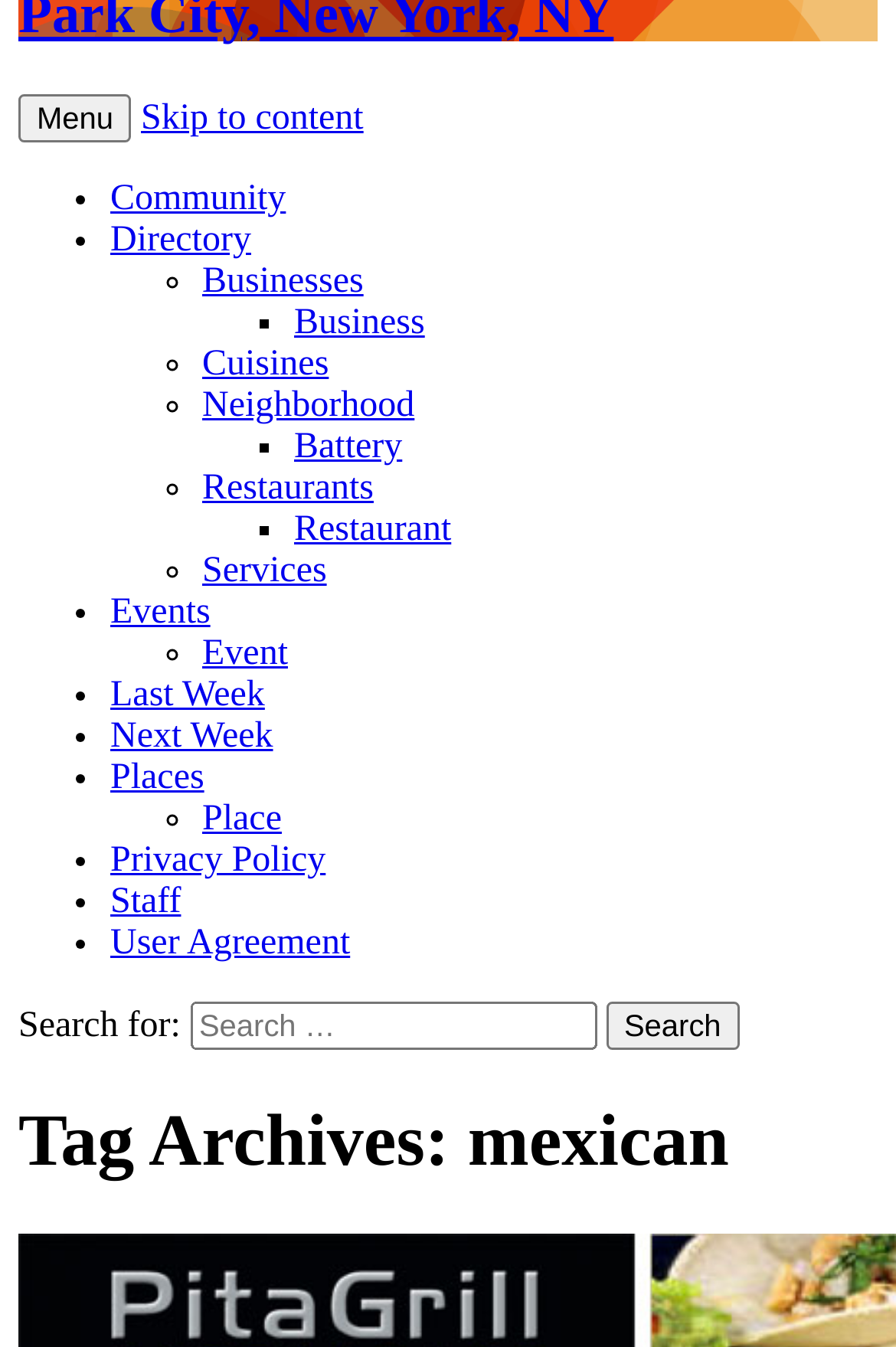Identify the bounding box coordinates of the clickable region necessary to fulfill the following instruction: "View shipping and returns policy". The bounding box coordinates should be four float numbers between 0 and 1, i.e., [left, top, right, bottom].

None